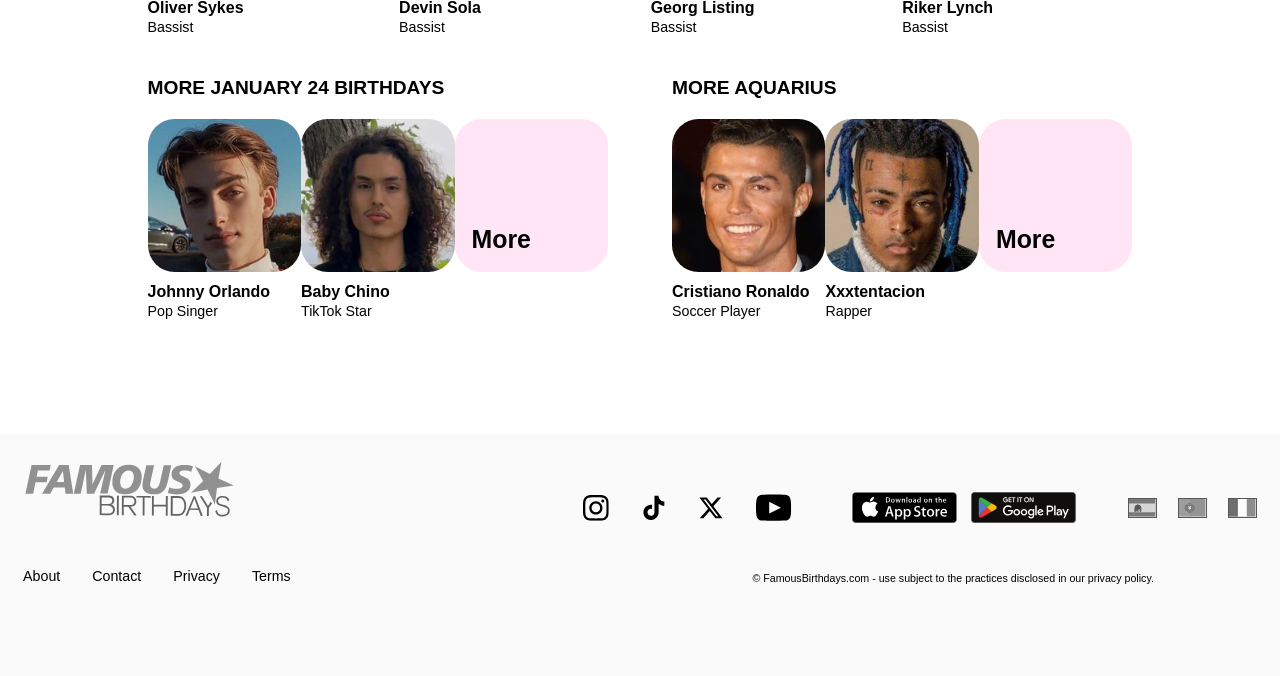Find the bounding box of the UI element described as follows: "aria-label="Famous Birthdays on YouTube"".

[0.591, 0.724, 0.625, 0.778]